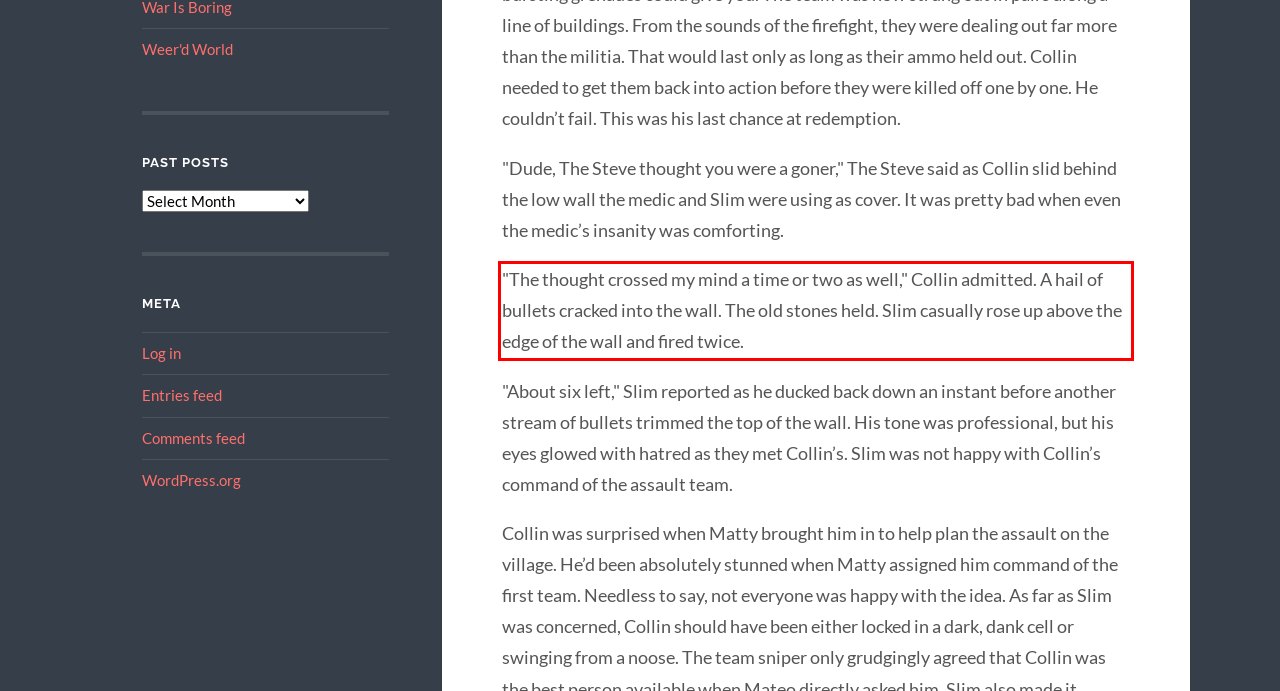Within the screenshot of the webpage, locate the red bounding box and use OCR to identify and provide the text content inside it.

"The thought crossed my mind a time or two as well," Collin admitted. A hail of bullets cracked into the wall. The old stones held. Slim casually rose up above the edge of the wall and fired twice.